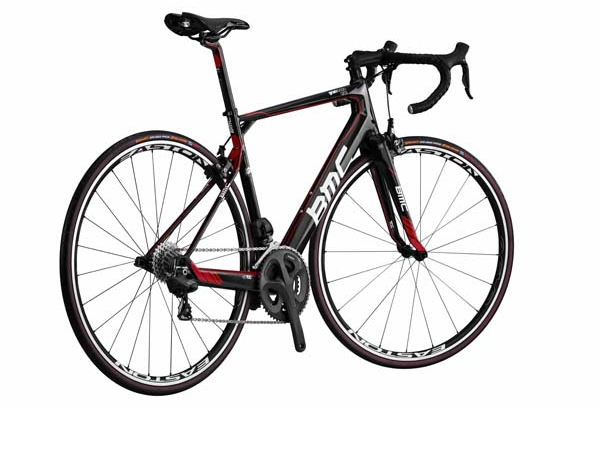Present an elaborate depiction of the scene captured in the image.

This image features the sleek and performance-oriented BMC Gran Fondo GF01, a road bike designed for endurance and long-distance rides. Showcasing a striking black and red color scheme, the bike features aerodynamically shaped tubing, a lightweight carbon frame, and high-quality components that reflect its racing pedigree. The elegantly styled handlebars and precision-engineered wheels highlight its commitment to speed and efficiency. Ideal for both Gran Fondos and leisurely long rides, this bike is celebrated for providing an exceptional riding experience, combining comfort with competitive performance. Its reputation is bolstered by participation in events like the Paris-Roubaix, making it a top choice for cycling enthusiasts looking for reliability and versatility on the road.